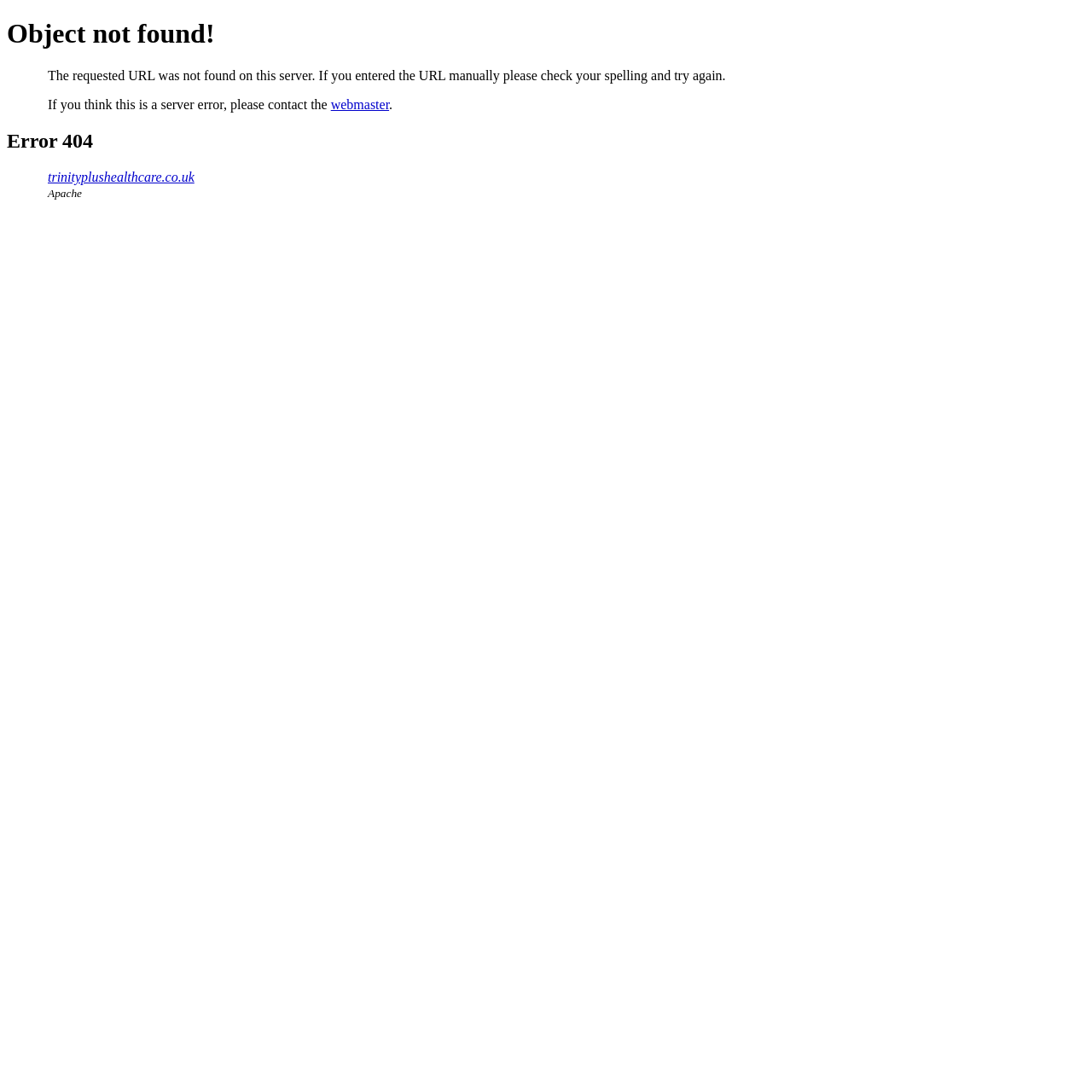Bounding box coordinates are to be given in the format (top-left x, top-left y, bottom-right x, bottom-right y). All values must be floating point numbers between 0 and 1. Provide the bounding box coordinate for the UI element described as: webmaster

[0.303, 0.089, 0.356, 0.102]